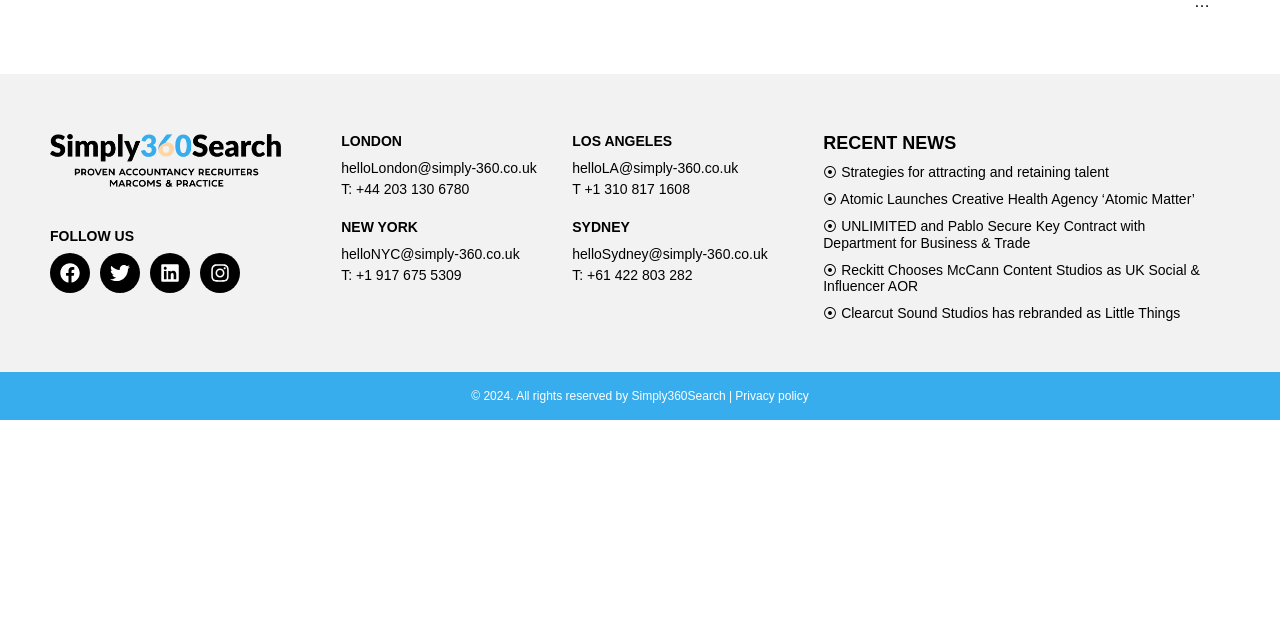Using the description "Instagram", predict the bounding box of the relevant HTML element.

[0.156, 0.395, 0.188, 0.458]